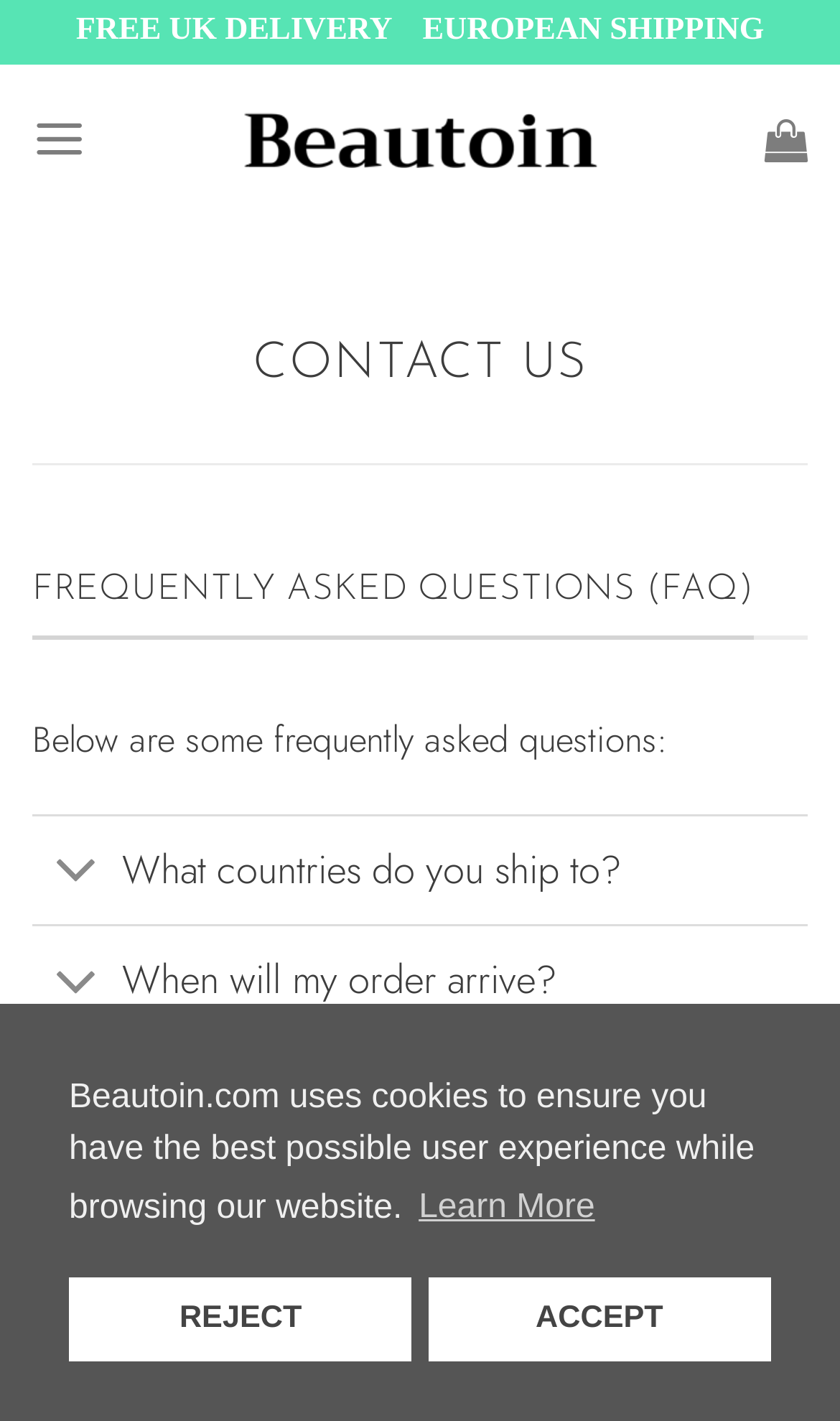Please provide the bounding box coordinates in the format (top-left x, top-left y, bottom-right x, bottom-right y). Remember, all values are floating point numbers between 0 and 1. What is the bounding box coordinate of the region described as: Which payment methods are accepted?

[0.038, 0.729, 0.962, 0.852]